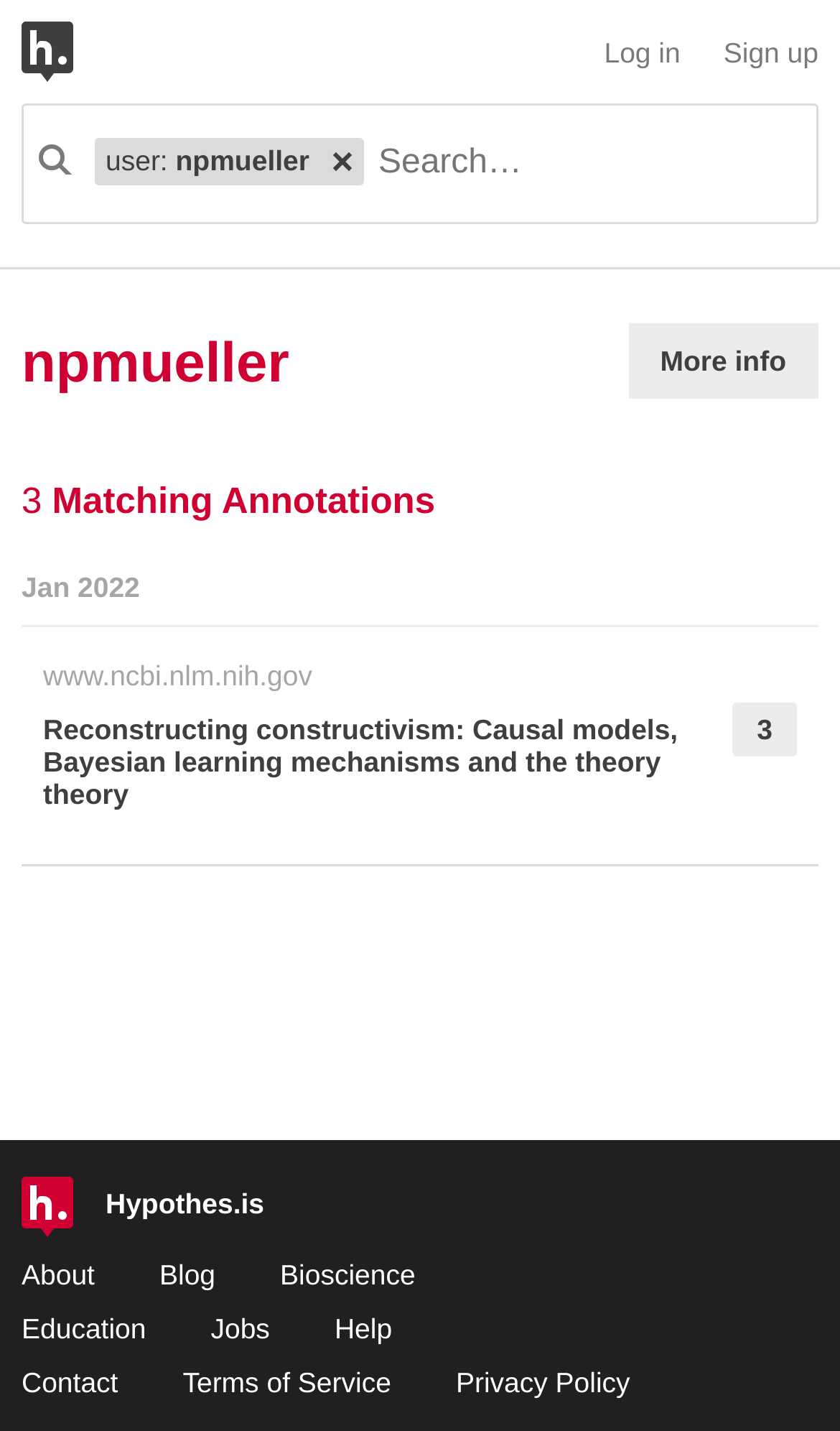Select the bounding box coordinates of the element I need to click to carry out the following instruction: "Log in".

[0.719, 0.023, 0.81, 0.05]